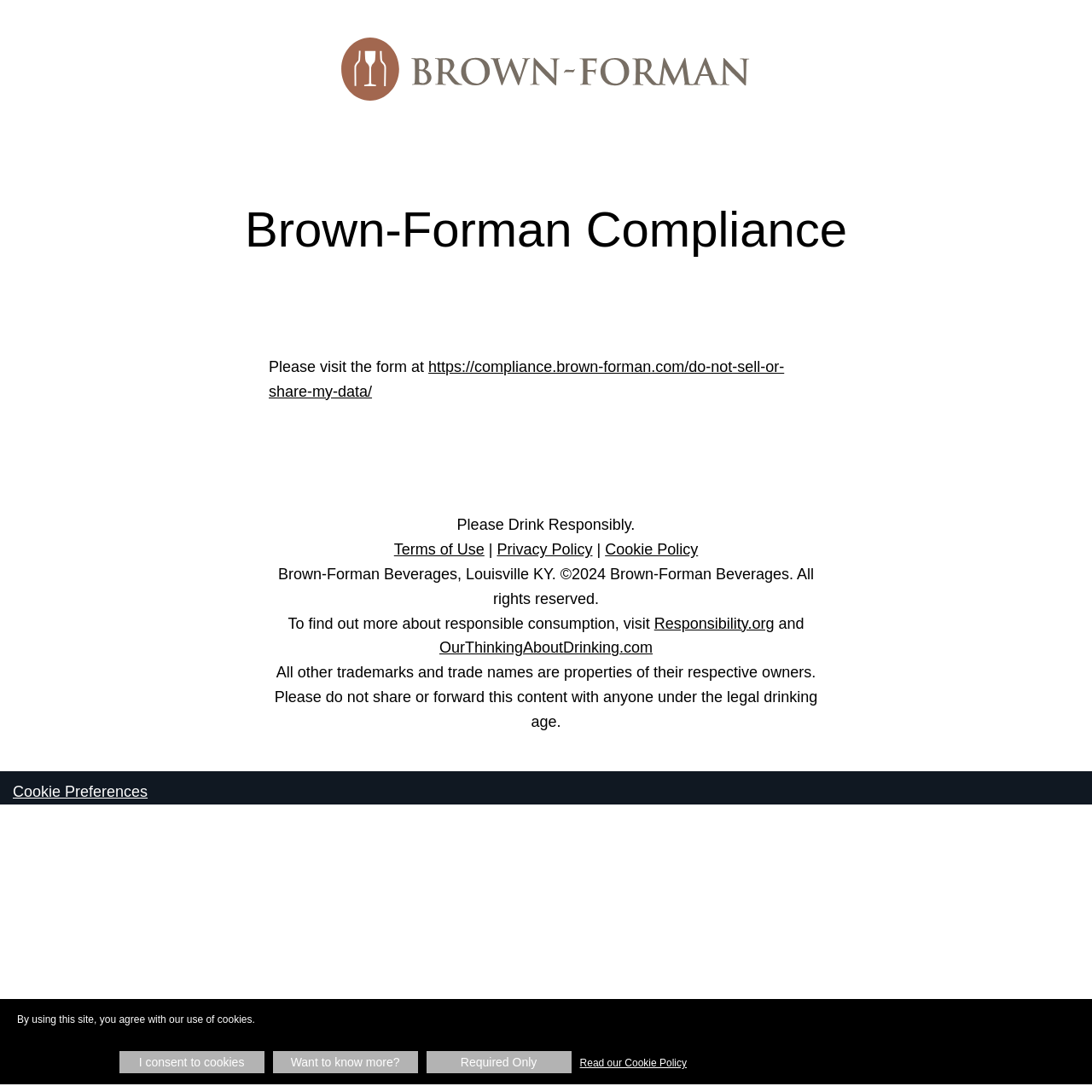What is the purpose of the button 'I consent to cookies'?
Answer the question with just one word or phrase using the image.

To agree to cookie use